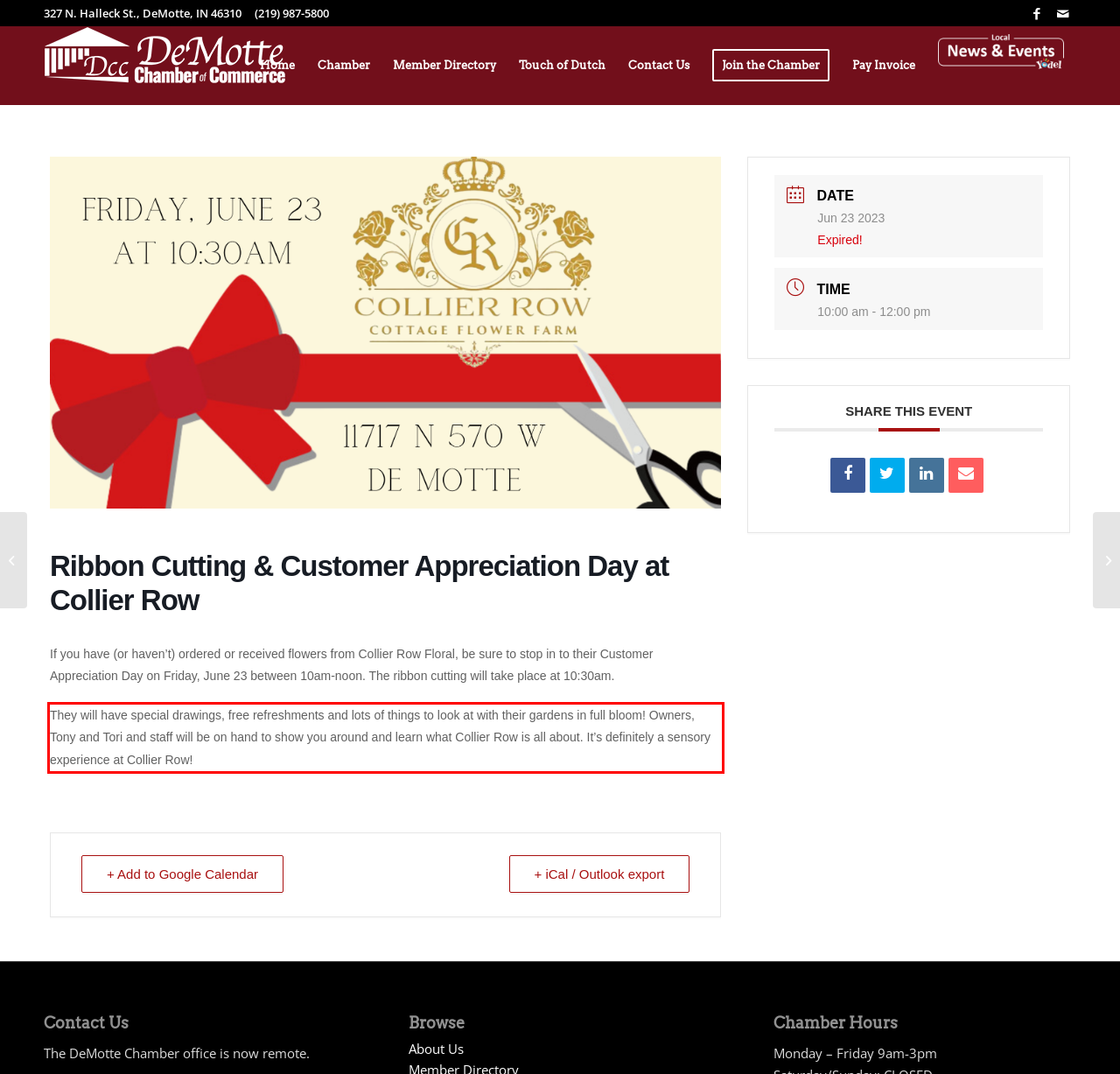Given a webpage screenshot with a red bounding box, perform OCR to read and deliver the text enclosed by the red bounding box.

They will have special drawings, free refreshments and lots of things to look at with their gardens in full bloom! Owners, Tony and Tori and staff will be on hand to show you around and learn what Collier Row is all about. It’s definitely a sensory experience at Collier Row!